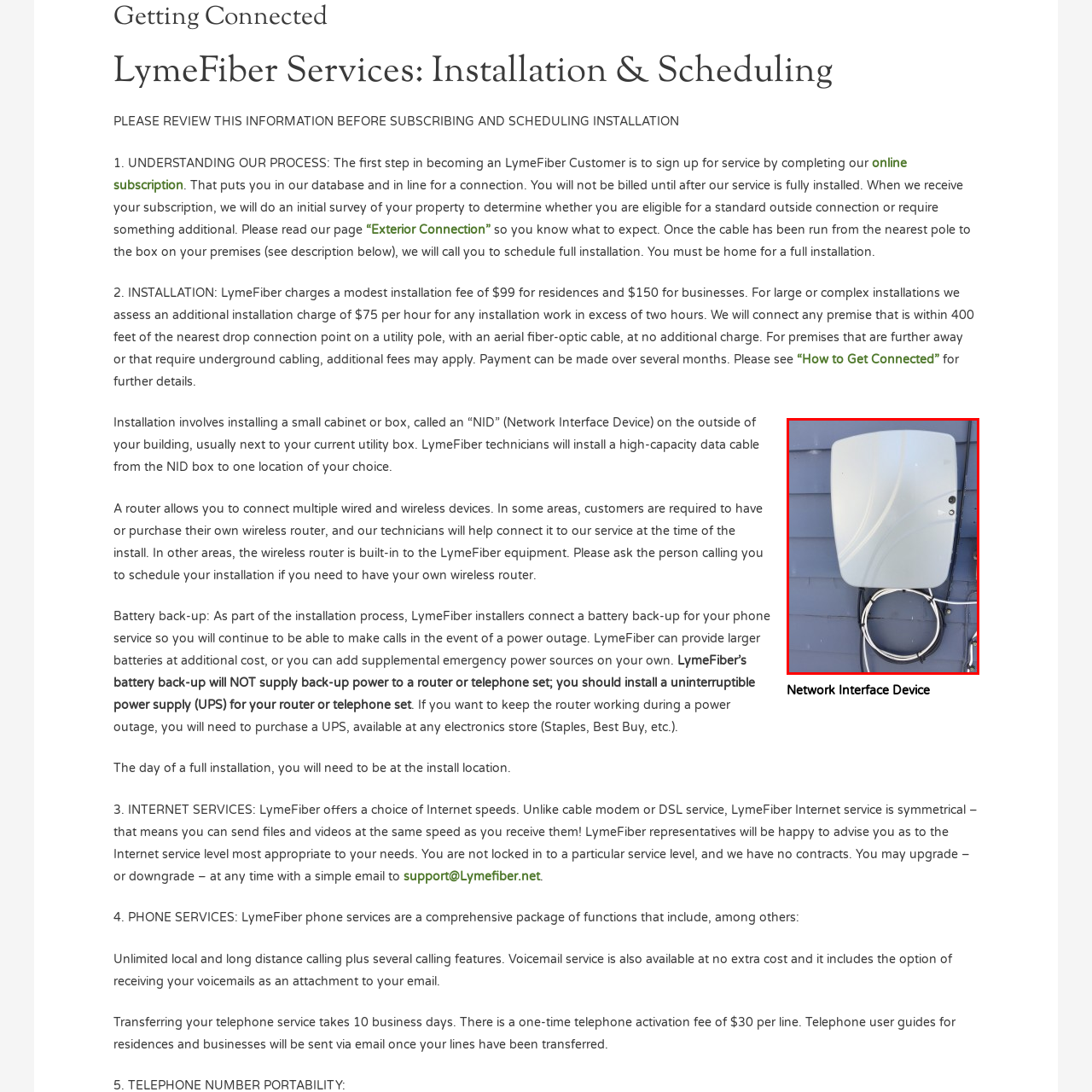Describe in detail the visual elements within the red-lined box.

The image showcases a Network Interface Device (NID) mounted on the exterior of a building, typically seen as part of internet service installations such as those offered by LymeFiber. The device is a sleek, flat, gray cabinet with a smooth surface, featuring two indicator lights and a small interface for connectivity. Below the NID, several cables are neatly arranged in a loop, indicating the future connection to fiber-optic service lines. This installation is crucial as it facilitates the high-capacity data transfer necessary for internet services, establishing a vital link between the home and the service provider. The NID is commonly placed adjacent to existing utility boxes, ensuring efficient service delivery while maintaining a streamlined appearance on the building's exterior.